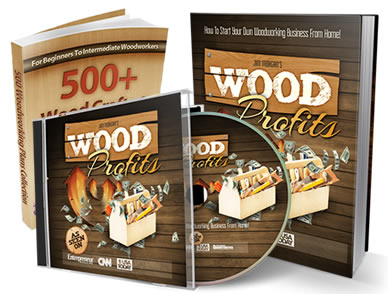Describe the image with as much detail as possible.

The image features a collection of resources titled "Wood Profits," designed for individuals interested in starting their own woodworking business from home. The set includes a prominently displayed DVD case featuring an illustrated image of a toolbox filled with woodworking tools and materials, suggesting a hands-on approach to learning. Adjacent to the DVD case is a guidebook titled "500+ Wood Crafts," aimed at various skill levels from beginners to intermediate woodworkers. The materials highlight the comprehensive nature of the program, which provides essential insights into effective marketing strategies and high-profit niches within the woodworking industry. Overall, this image captures the essence of embarking on a rewarding home-based woodworking venture.